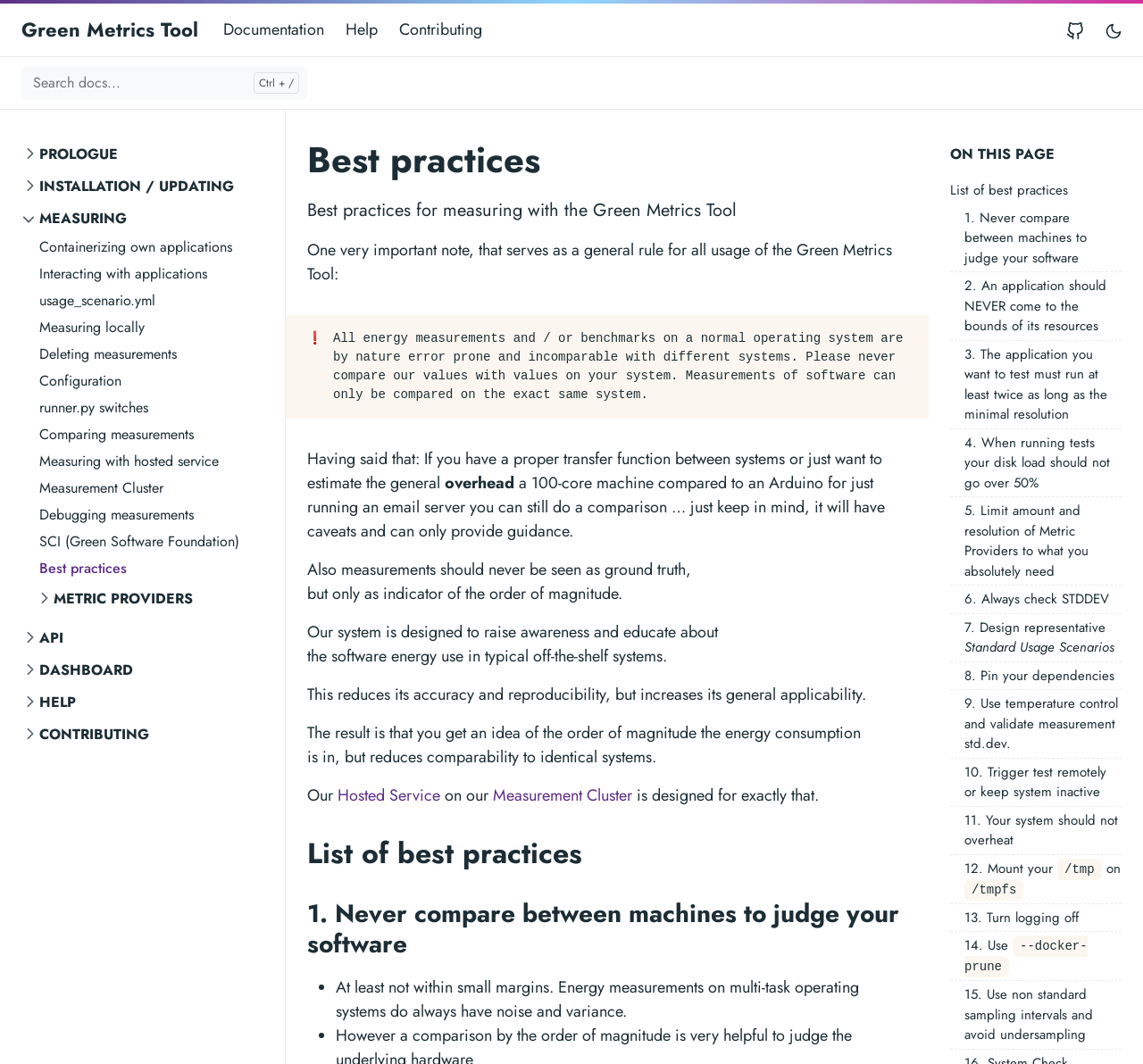Can you find the bounding box coordinates of the area I should click to execute the following instruction: "Toggle the user interface mode"?

[0.962, 0.01, 0.986, 0.046]